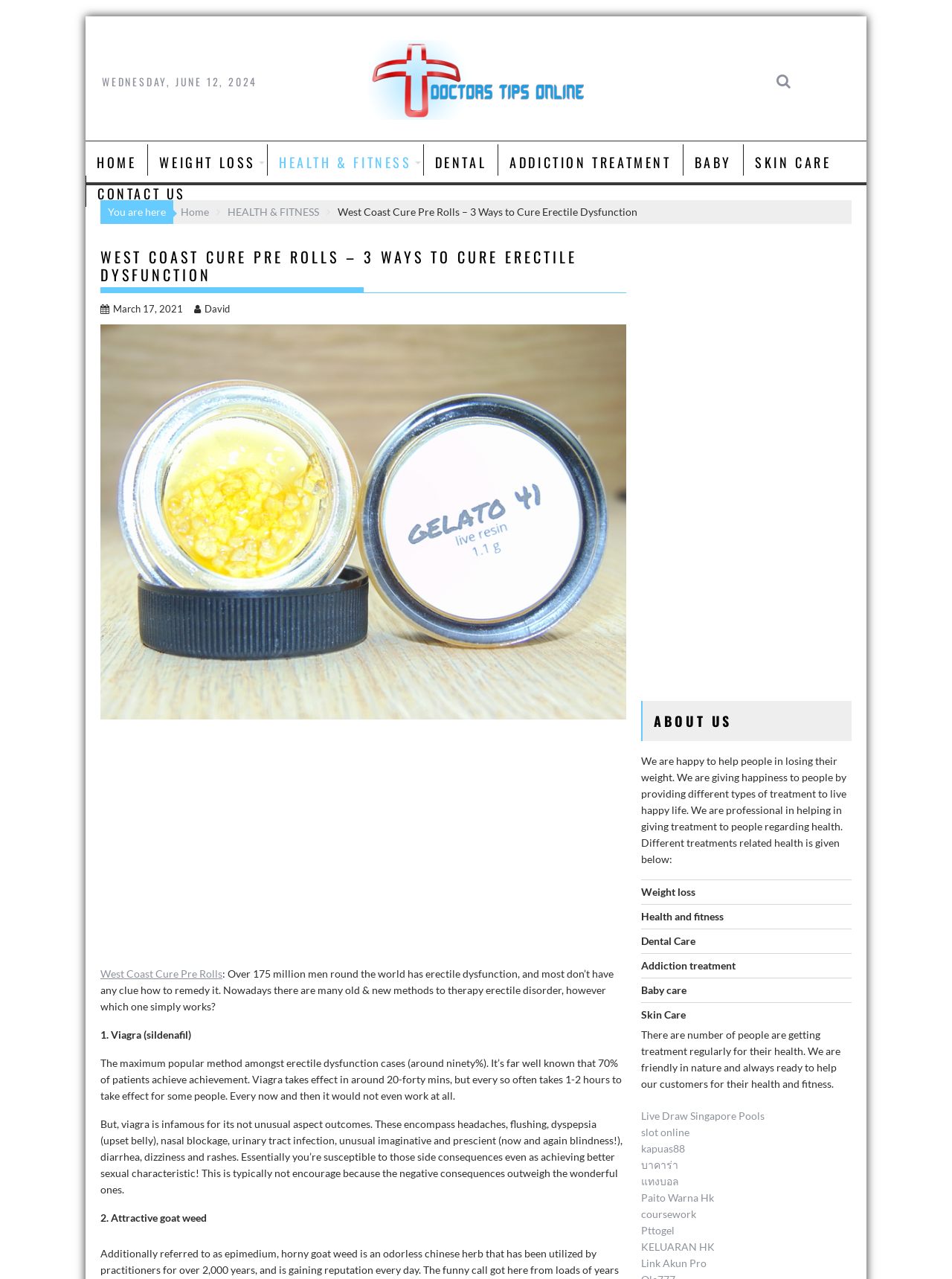Write an exhaustive caption that covers the webpage's main aspects.

The webpage is about West Coast Cure Pre Rolls, a sexual enhancement pill, and its benefits in curing erectile dysfunction. At the top of the page, there is a link to skip to the content and a date "WEDNESDAY, JUNE 12, 2024" displayed. Below that, there is a link to "Doctors Tips Online" with an accompanying image. On the top-right corner, there is a search icon and a series of links to different sections of the website, including "HOME", "WEIGHT LOSS", "HEALTH & FITNESS", "DENTAL", "ADDICTION TREATMENT", "BABY", "SKIN CARE", and "CONTACT US".

The main content of the page is divided into two columns. The left column has a heading "WEST COAST CURE PRE ROLLS – 3 WAYS TO CURE ERECTILE DYSFUNCTION" and a subheading "Over 175 million men around the world have erectile dysfunction, and most don’t have any clue how to remedy it." Below that, there is a section discussing the first method to cure erectile dysfunction, which is Viagra (sildenafil). The text explains the effectiveness and side effects of Viagra.

The right column has an advertisement iframe at the top, followed by a section titled "ABOUT US". This section describes the website's mission to help people with weight loss, health, and fitness. Below that, there are links to different health-related topics, including weight loss, health and fitness, dental care, addiction treatment, baby care, and skin care. The section also mentions the website's friendly nature and readiness to help customers with their health and fitness.

At the bottom of the right column, there are several links to external websites, including "Live Draw Singapore Pools", "slot online", "kapuas88", and others.